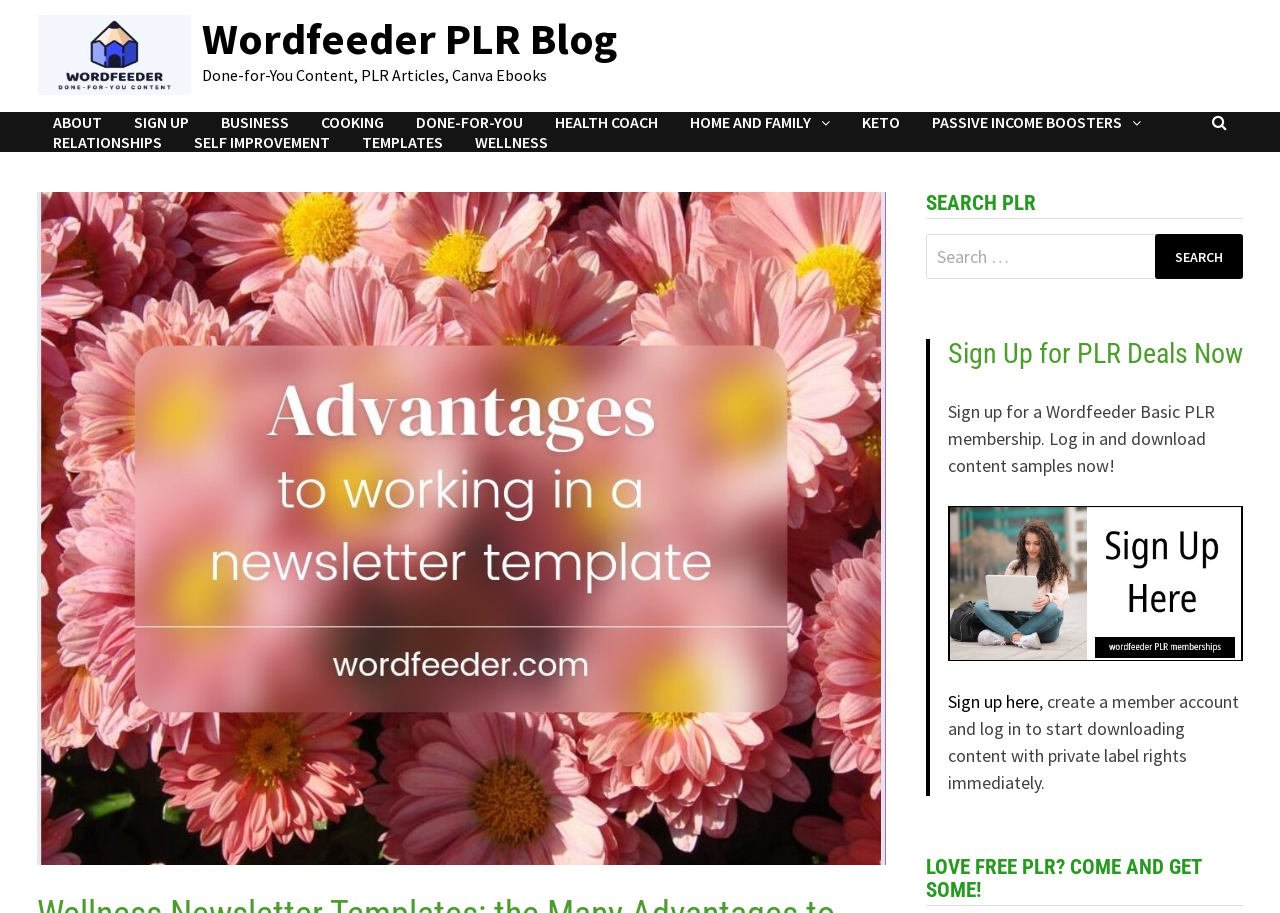Extract the main title from the webpage.

Wellness Newsletter Templates: the Many Advantages to Their Use